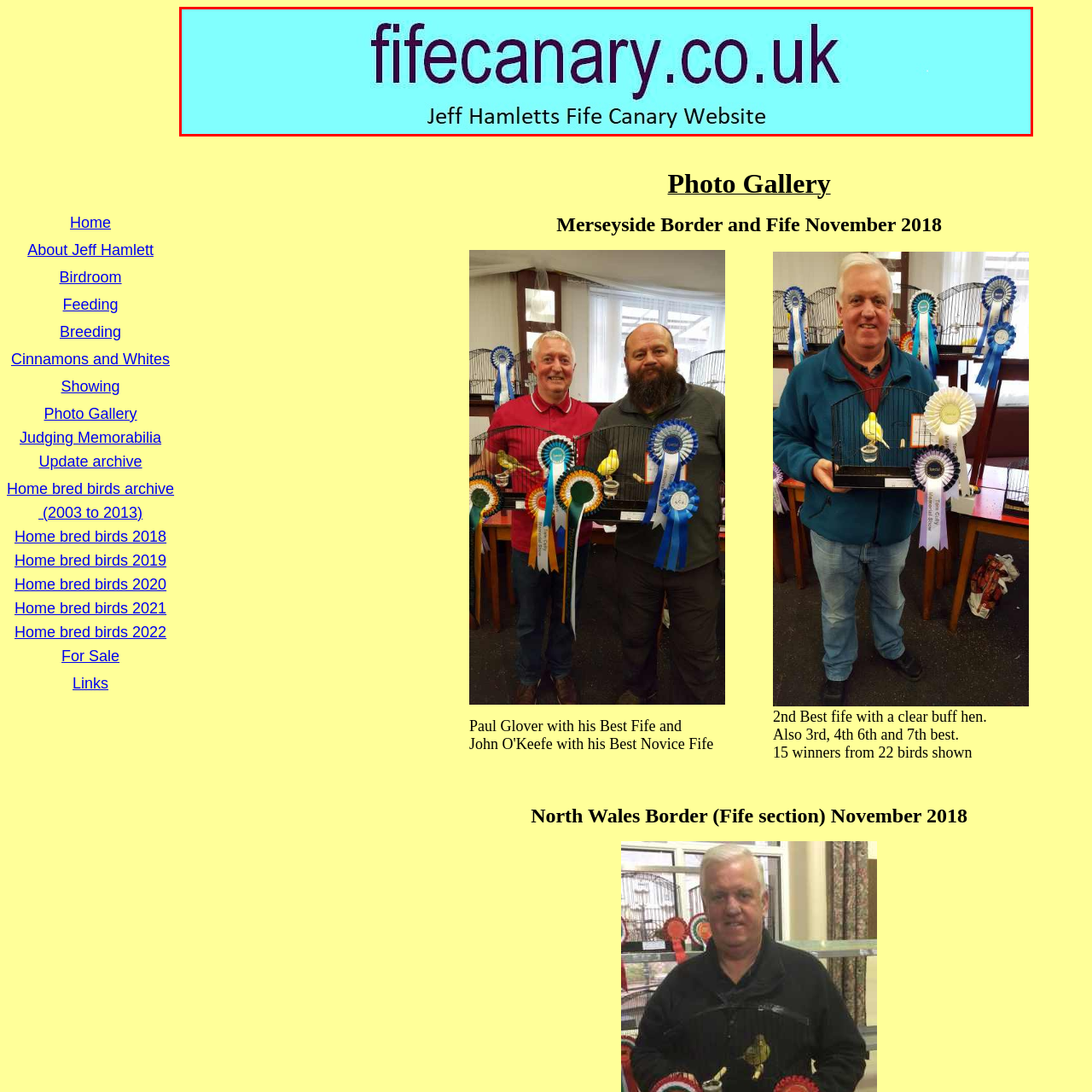What is the purpose of the website?  
Carefully review the image highlighted by the red outline and respond with a comprehensive answer based on the image's content.

The caption suggests that the website is designed to provide visitors with information about Fife canaries, their care, and related resources, implying that the website's primary purpose is to serve as an informative resource.